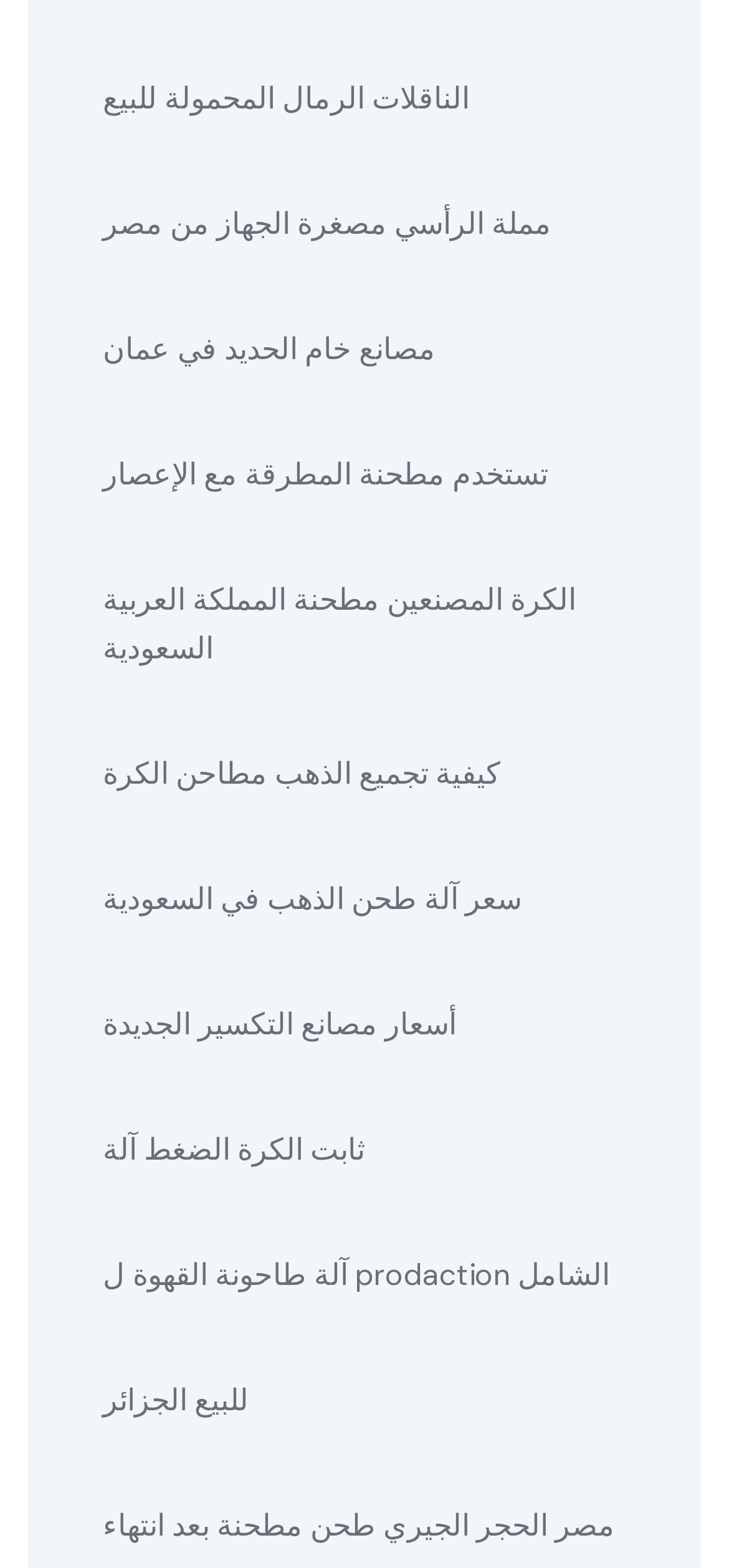Please mark the bounding box coordinates of the area that should be clicked to carry out the instruction: "Click on link to buy portable sand conveyors".

[0.141, 0.048, 0.644, 0.079]